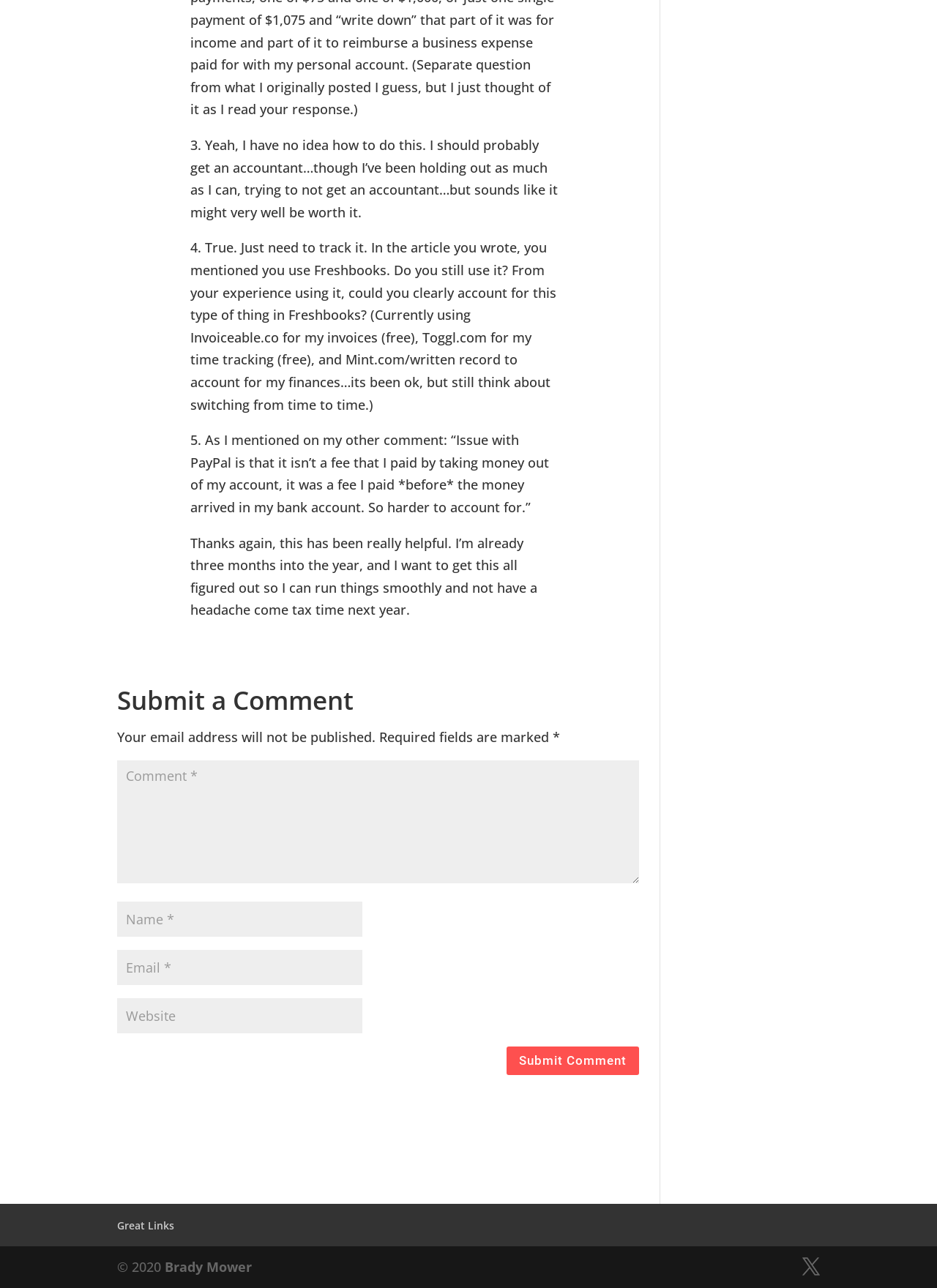Answer the question in a single word or phrase:
What is the text of the link at the bottom of the page?

Great Links